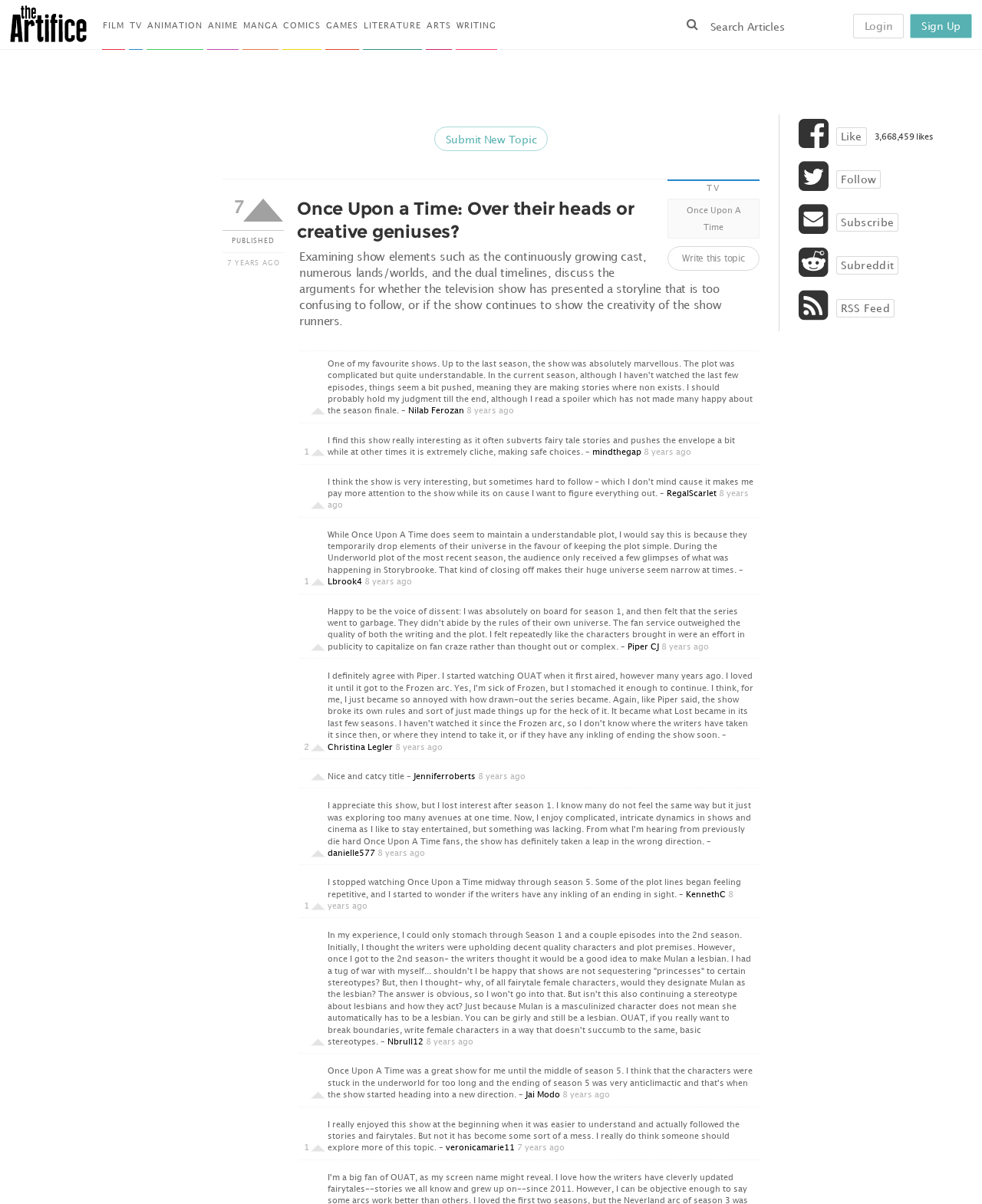Given the description "unstructured", determine the bounding box of the corresponding UI element.

None